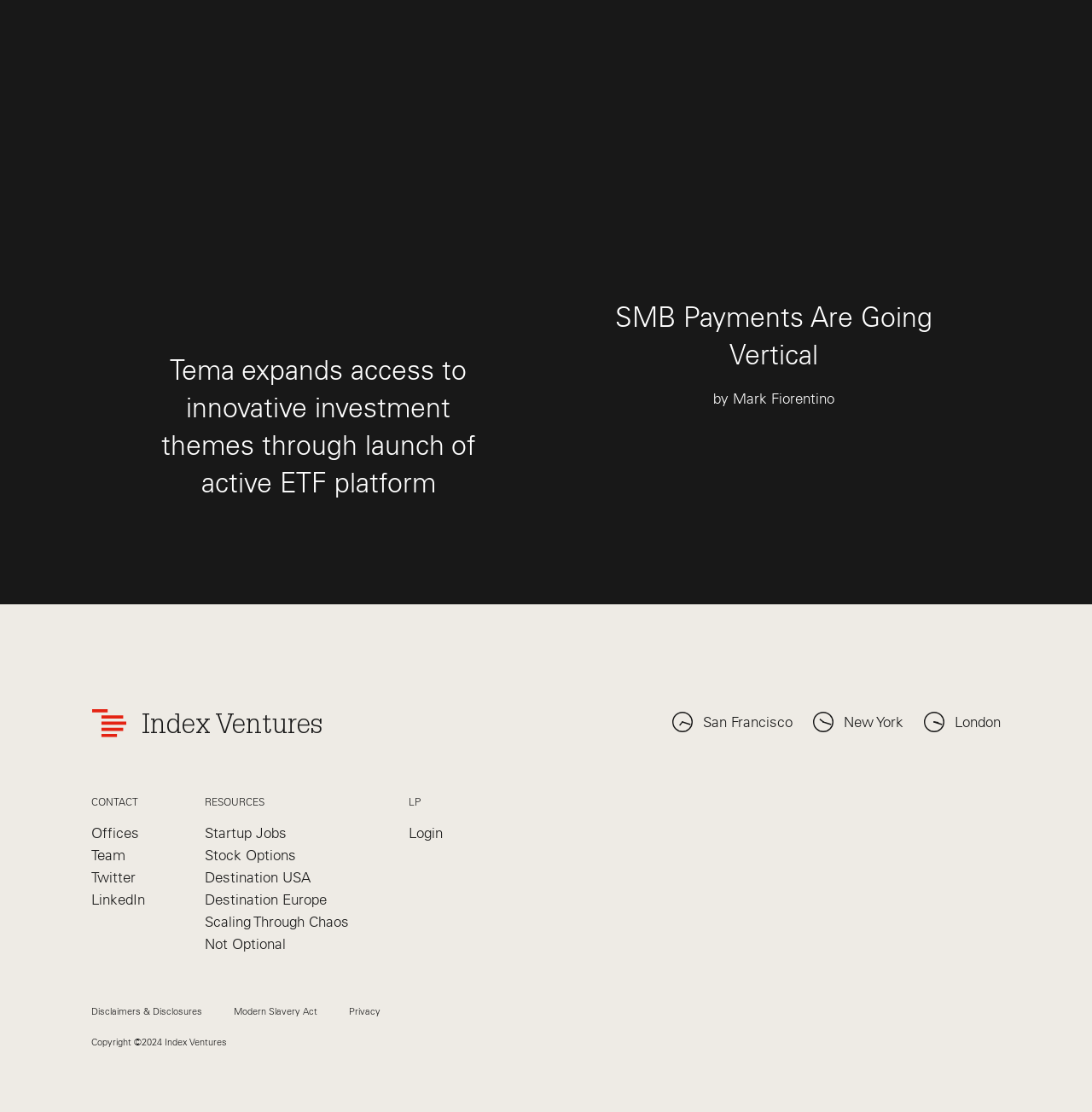Refer to the image and provide an in-depth answer to the question:
How many links are there in the footer?

I counted the links in the footer section, which includes 'Offices', 'Team', 'Twitter', 'LinkedIn', 'Startup Jobs', 'Stock Options', 'Destination USA', 'Destination Europe', and 'Scaling Through Chaos', totaling 9 links.